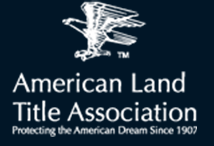What is the symbol of strength and freedom in the logo?
Refer to the image and respond with a one-word or short-phrase answer.

Eagle